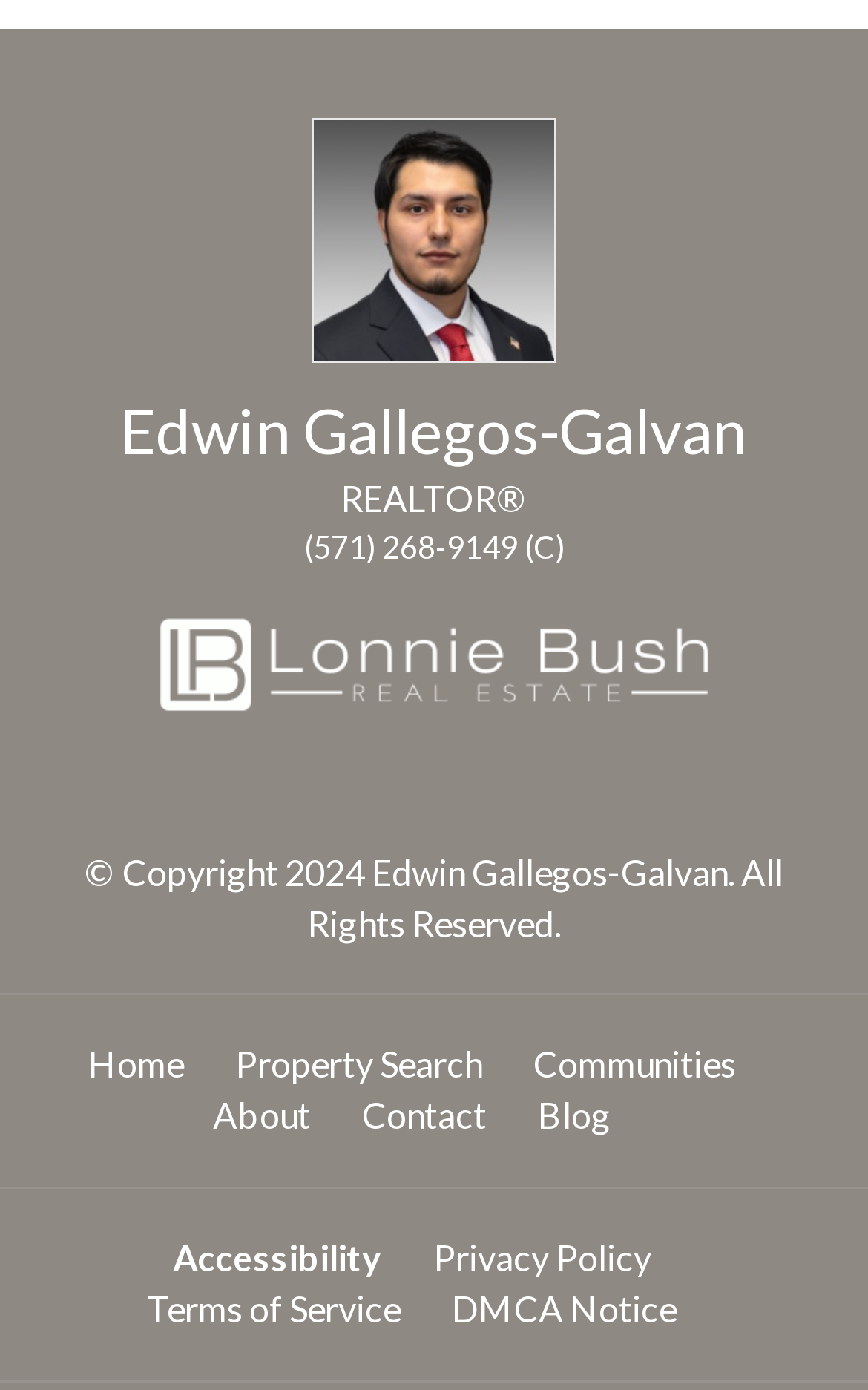What is the copyright year?
Please answer the question as detailed as possible based on the image.

I found the copyright year '2024' associated with the '© Copyright' text, which is likely the year of copyright.